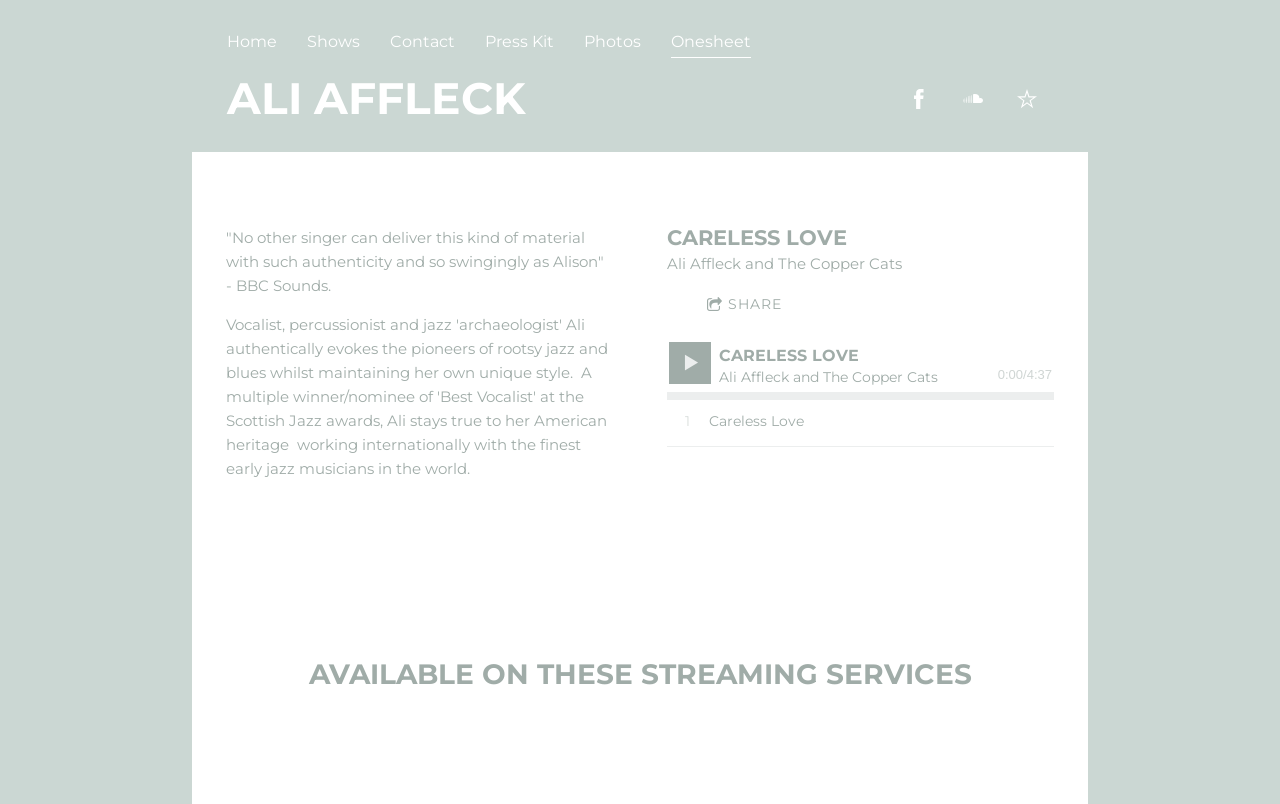Find and specify the bounding box coordinates that correspond to the clickable region for the instruction: "Play the audio".

[0.523, 0.425, 0.555, 0.477]